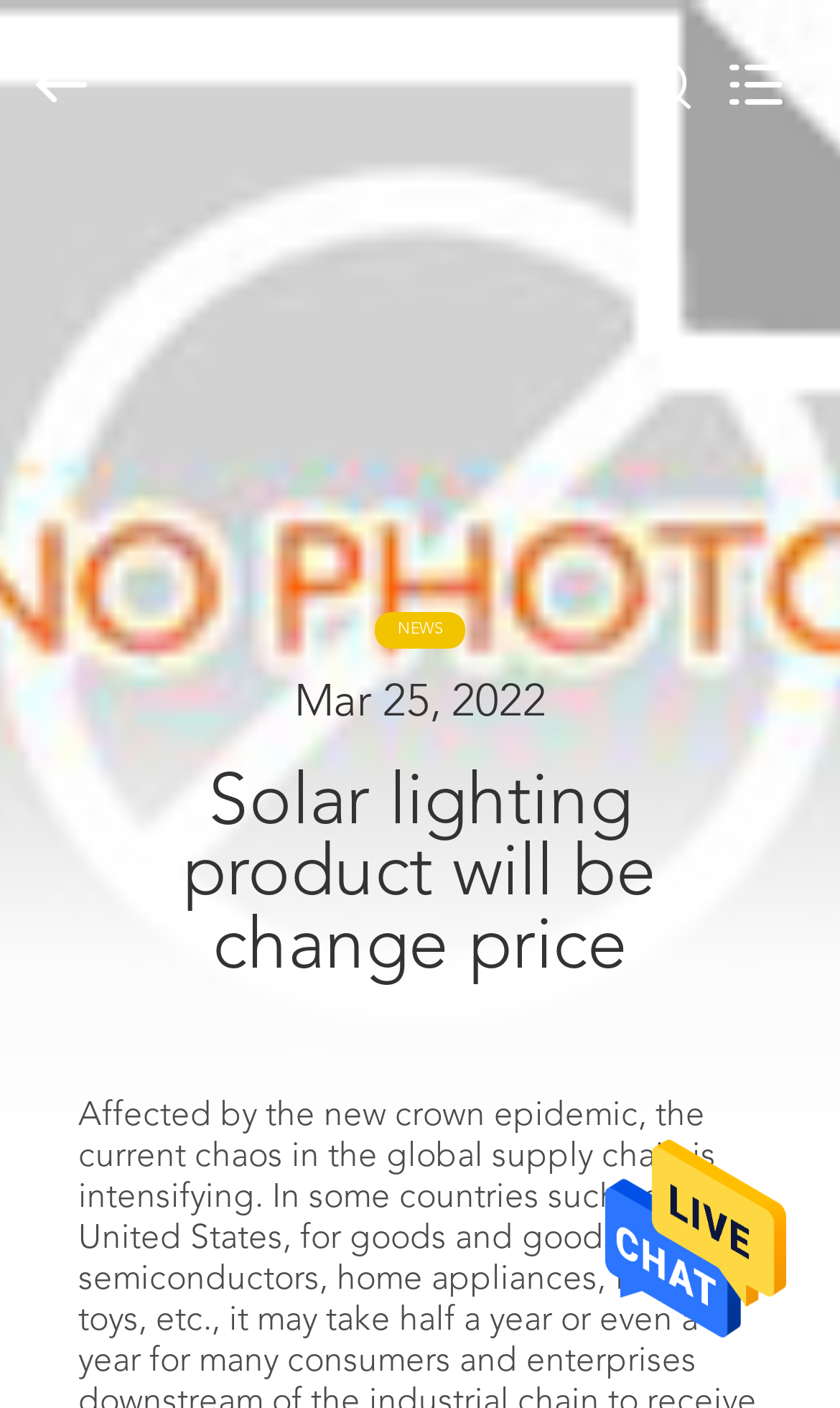What is the date of the news article?
Can you provide a detailed and comprehensive answer to the question?

I found a StaticText element with the text 'Mar 25, 2022' which is likely to be the date of the news article, as it is located near the news title and has a format consistent with a date.